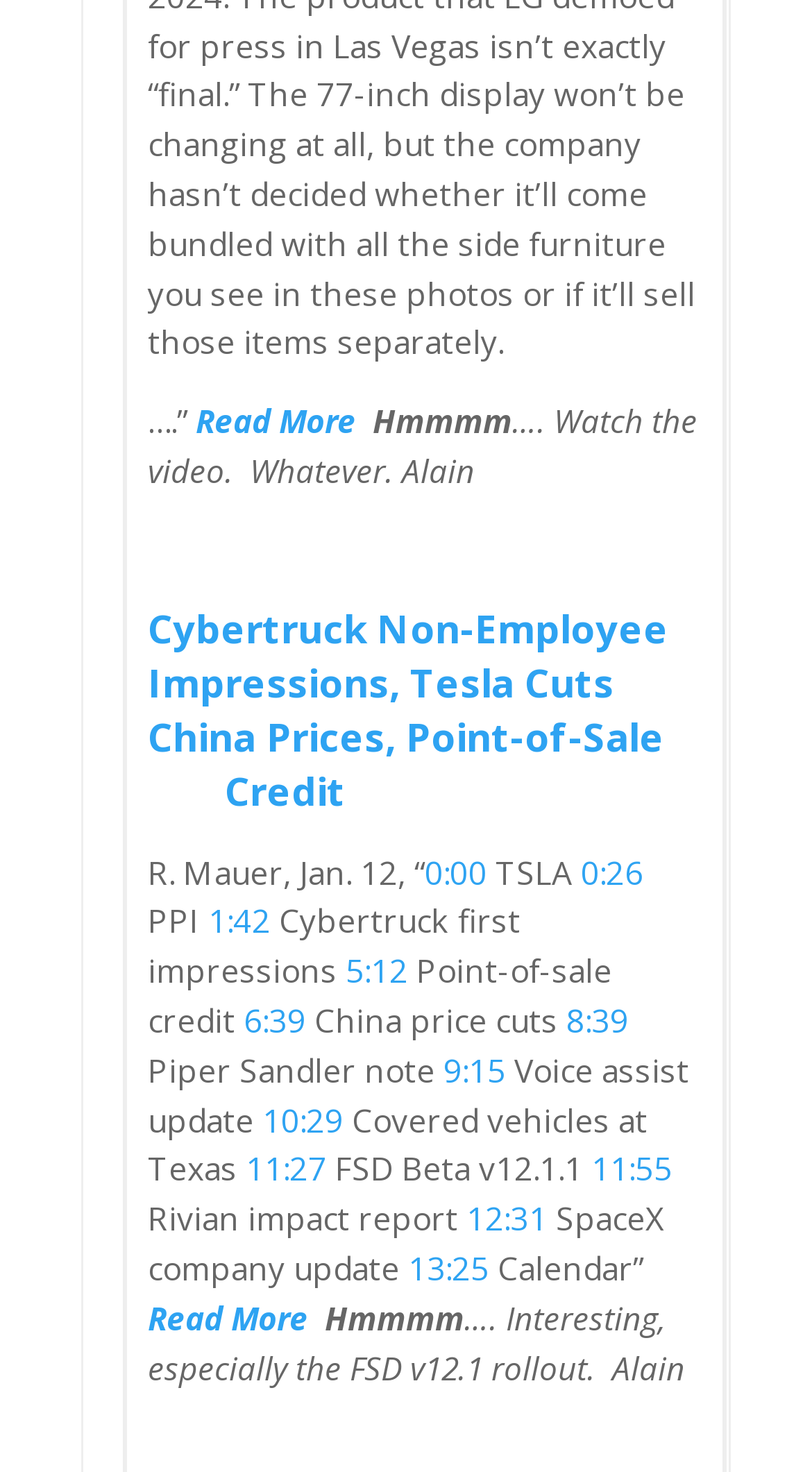Calculate the bounding box coordinates for the UI element based on the following description: "8:39". Ensure the coordinates are four float numbers between 0 and 1, i.e., [left, top, right, bottom].

[0.697, 0.679, 0.774, 0.707]